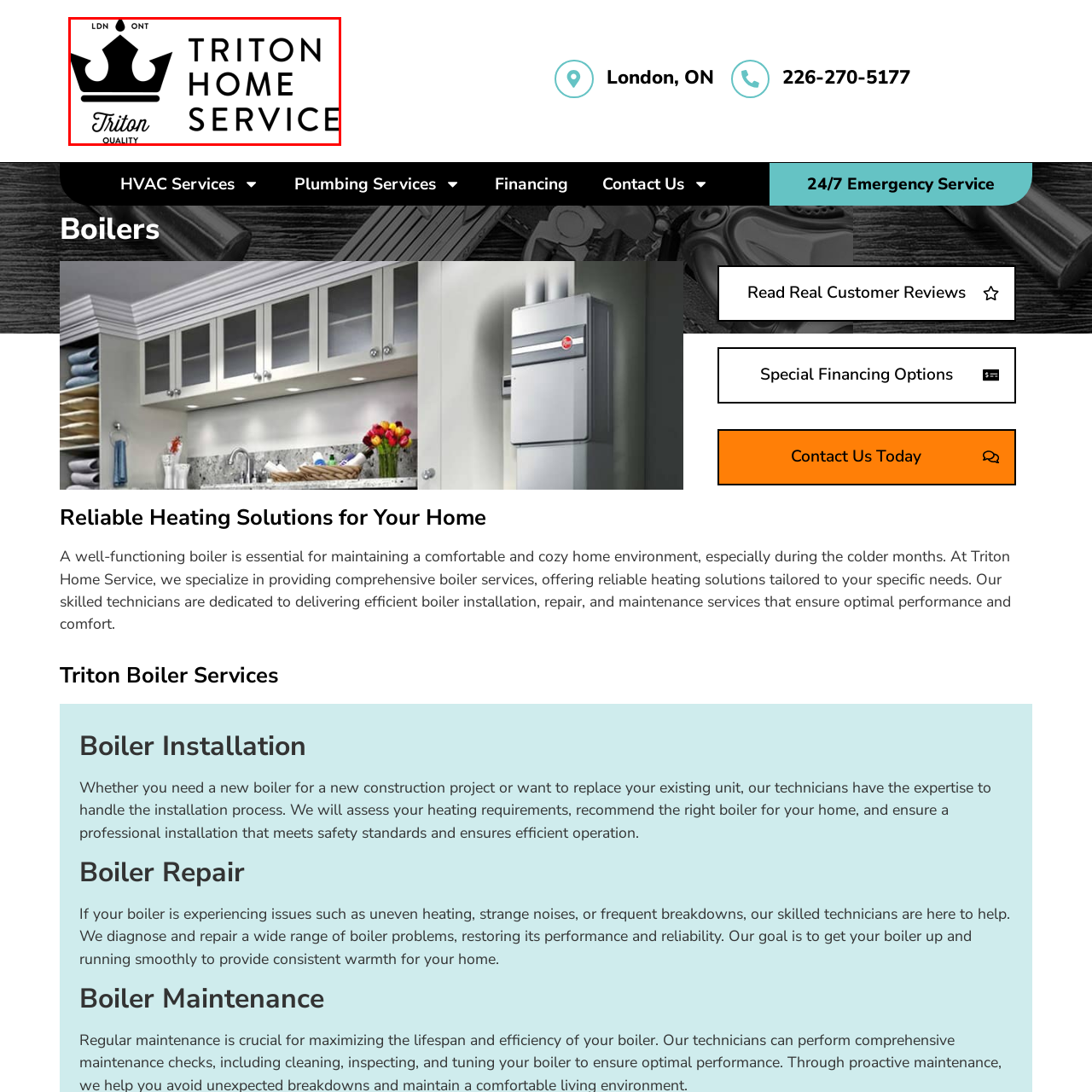What type of services does Triton Home Service specialize in?
View the image contained within the red box and provide a one-word or short-phrase answer to the question.

Plumbing and HVAC